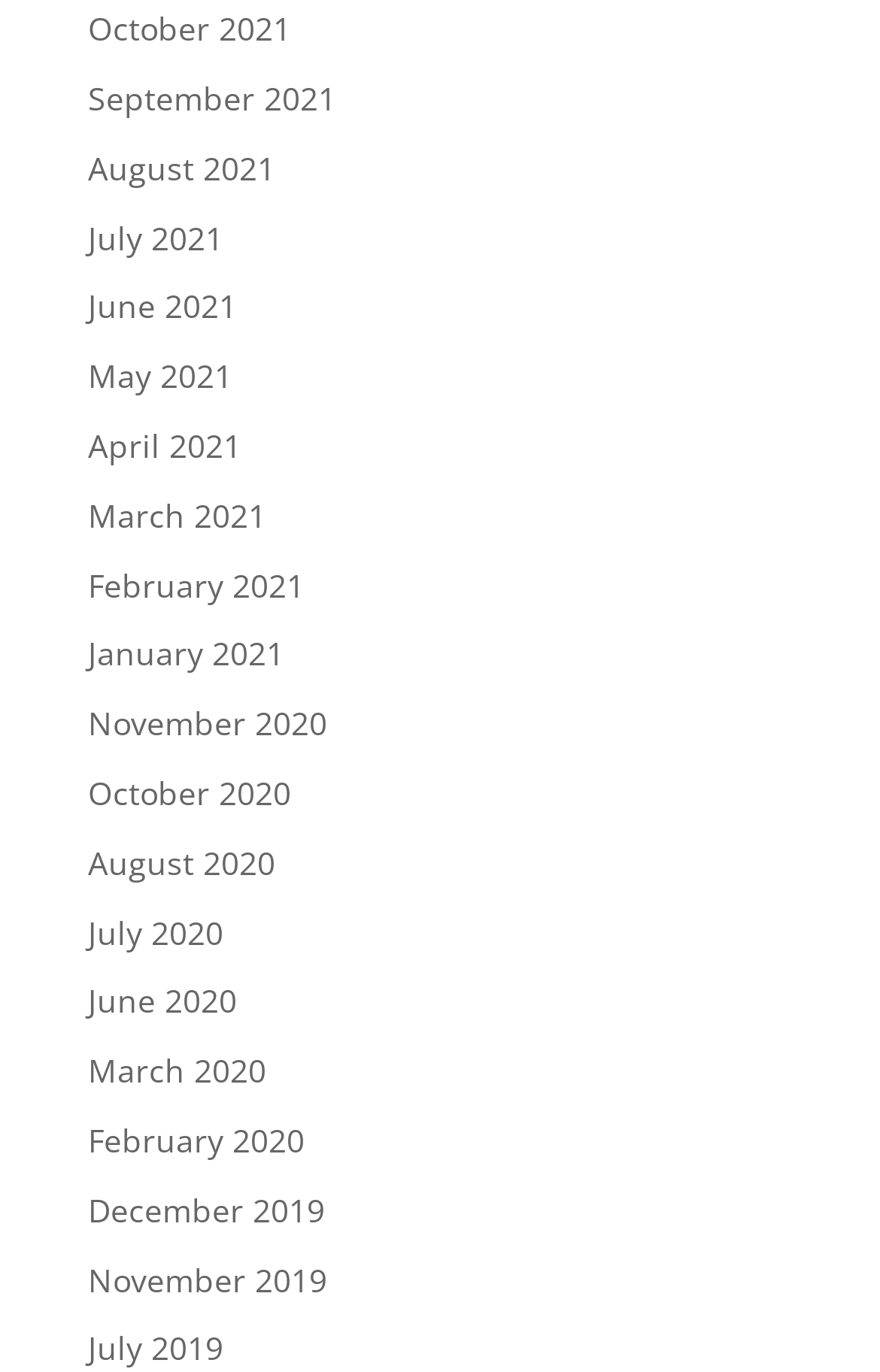Analyze the image and give a detailed response to the question:
How many months are available in 2021?

I counted the number of links with '2021' in their text and found that there are 12 months available in 2021, from January to December.